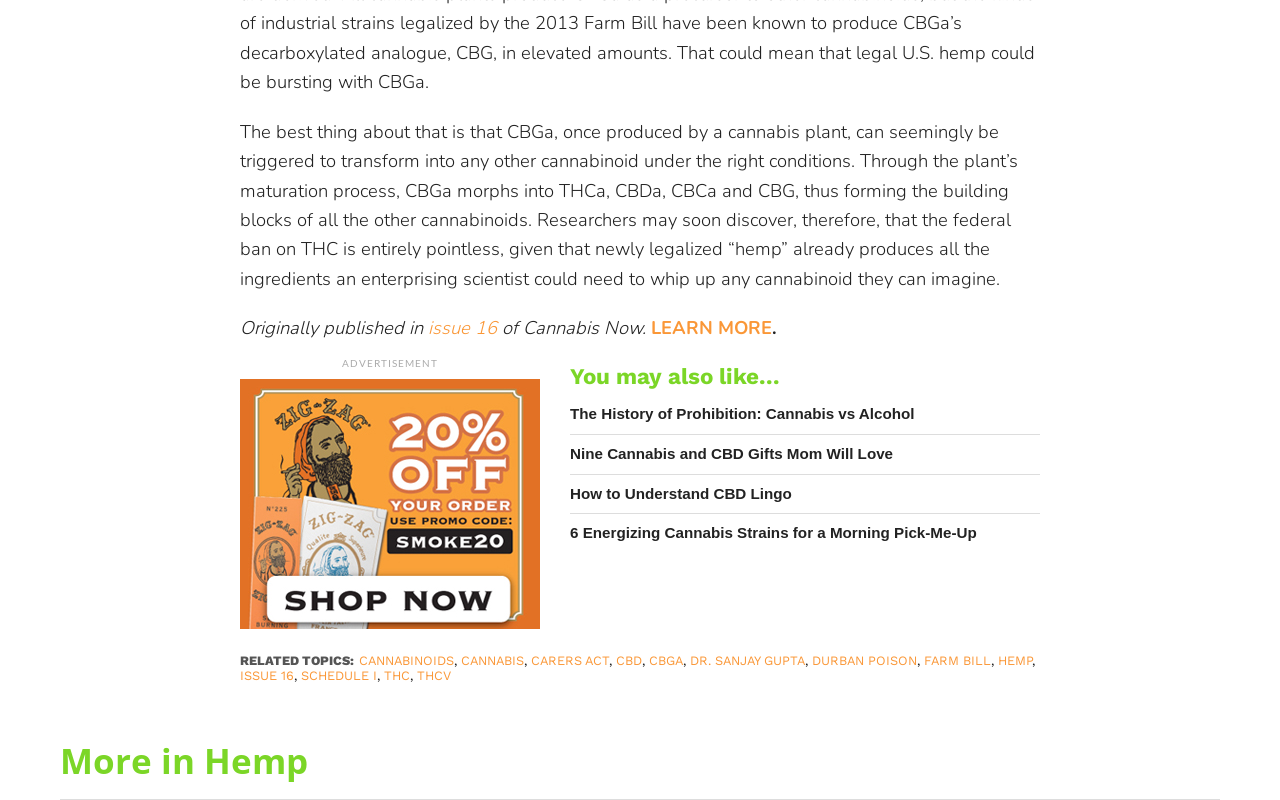Use a single word or phrase to answer this question: 
What is the section below the article?

You may also like...